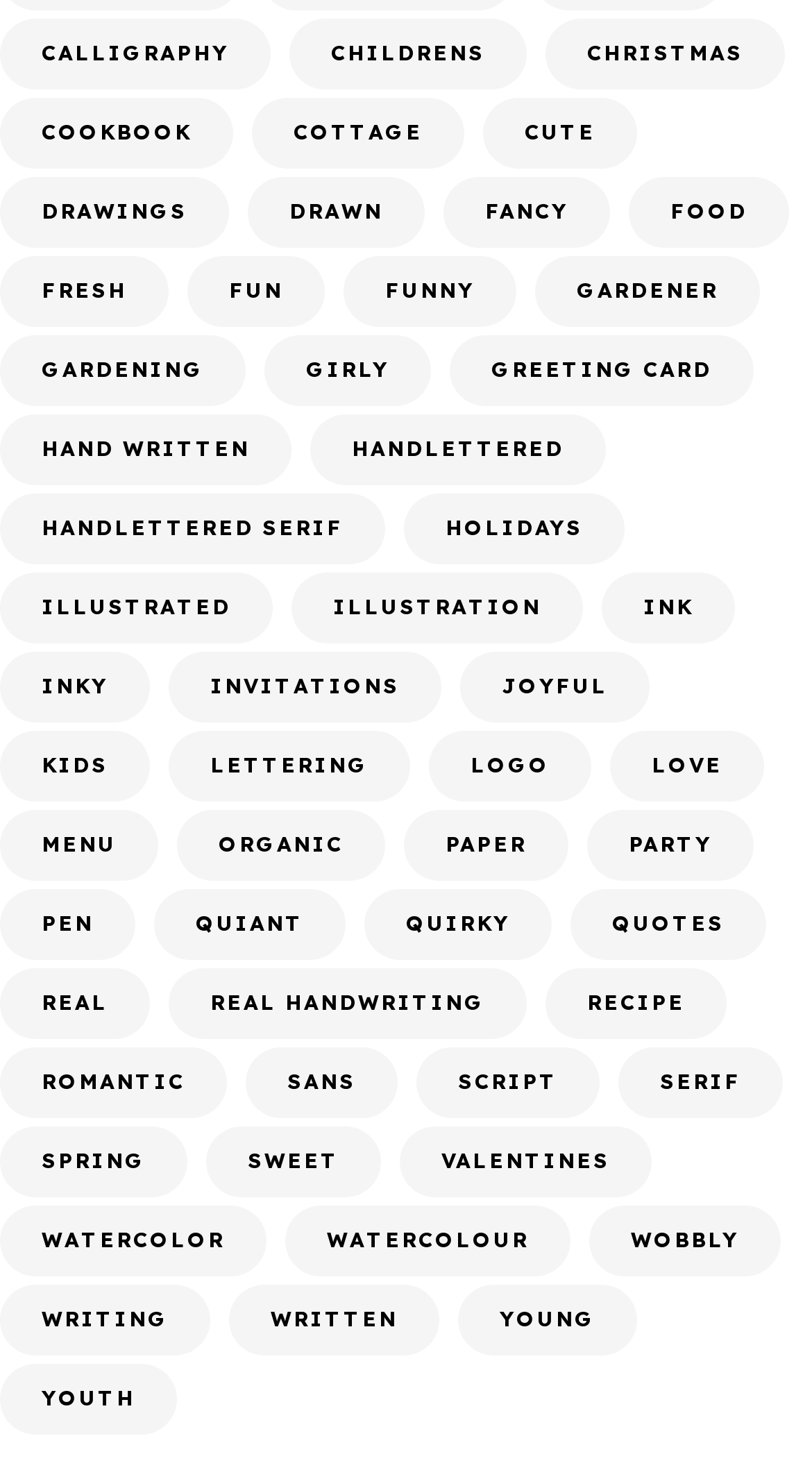What is the category of fonts located at the bottom left of the webpage?
Answer the question with a single word or phrase derived from the image.

YOUTH